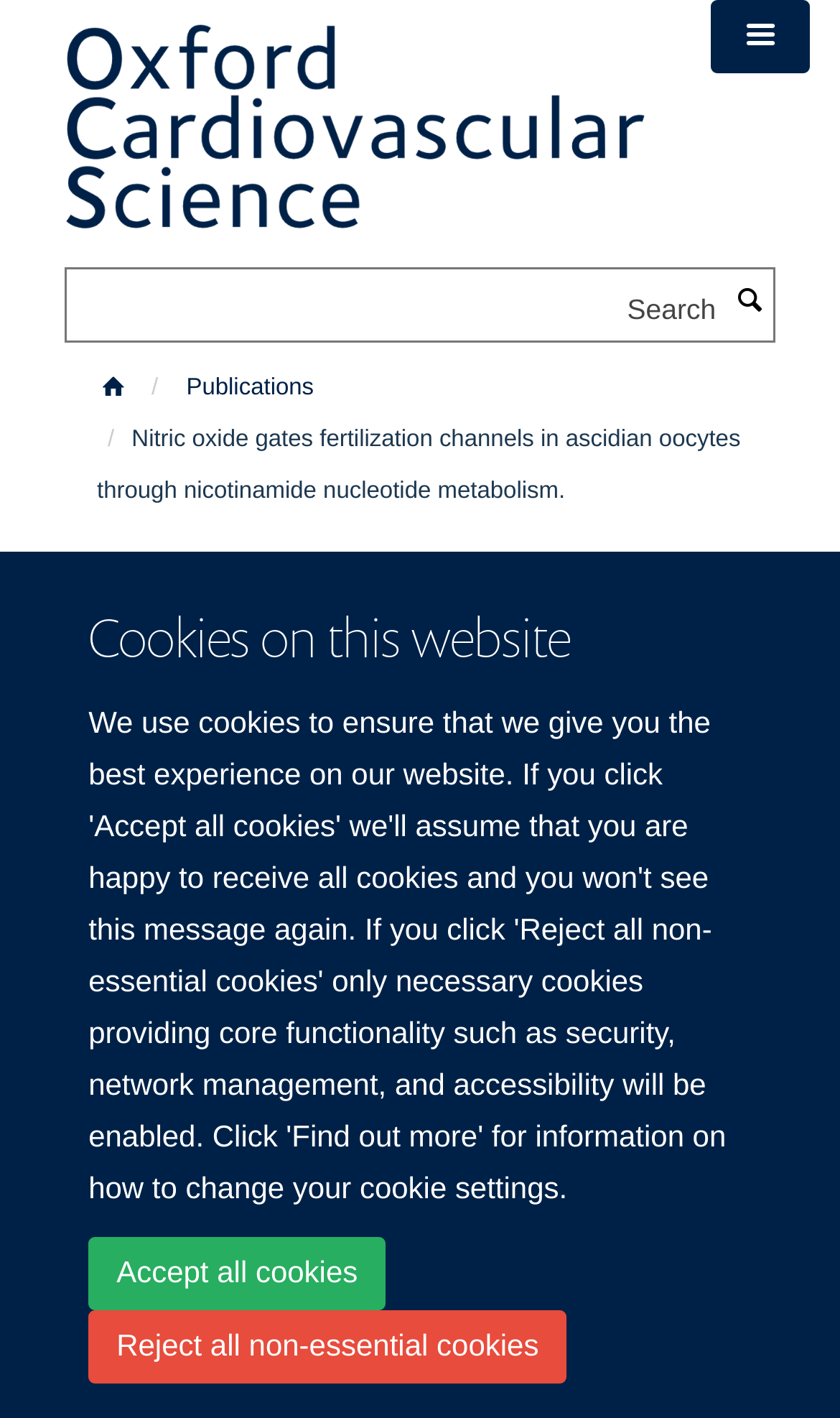Illustrate the webpage with a detailed description.

The webpage appears to be a scientific article or research paper titled "Nitric oxide gates fertilization channels in ascidian oocytes through nicotinamide nucleotide metabolism." The top-left corner of the page features a link to "Skip to main content" and a heading that says "Cookies on this website" with two links below it to accept or reject cookies.

To the right of the cookies heading, there is a link to "Oxford Cardiovascular Science" accompanied by an image with the same name. Below this, there is a button to toggle the menu, which is located at the top-right corner of the page.

The main content of the page is divided into sections, with a search bar located at the top, consisting of a text box and a search button. Below the search bar, there are two links, one with an icon and another labeled "Publications".

The main article title is displayed prominently in the middle of the page, followed by a heading with the authors' names, including Grumetto L., Wilding M., De Simone ML., Tosti E., Galione A., and Dale B. The article's content is not explicitly described in the accessibility tree, but it likely follows the authors' names.